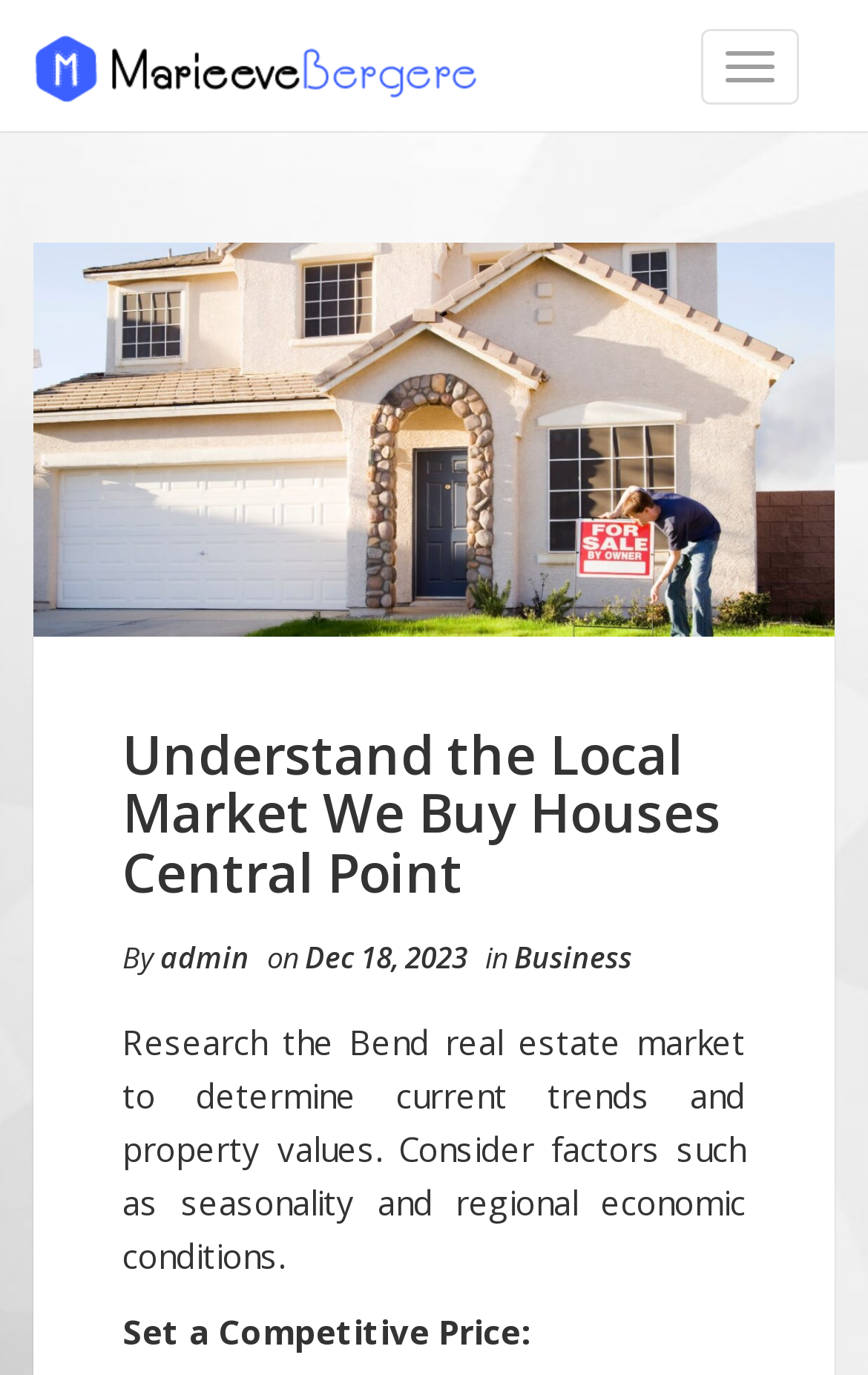When was the article published?
Analyze the image and deliver a detailed answer to the question.

The article was published on December 18, 2023, as mentioned in the text 'By admin on Dec 18, 2023'.